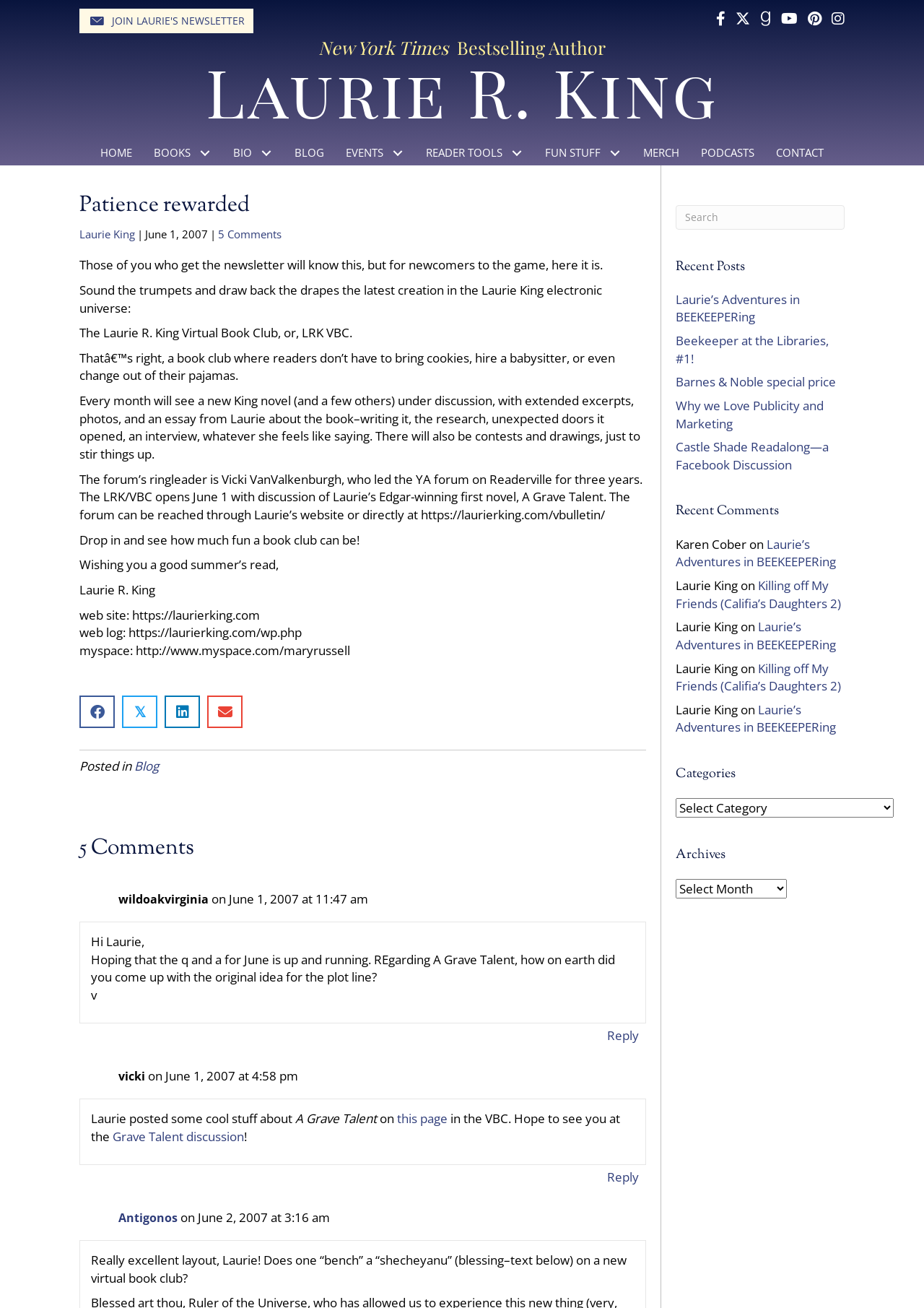Please identify the bounding box coordinates of the clickable area that will fulfill the following instruction: "Share on Facebook". The coordinates should be in the format of four float numbers between 0 and 1, i.e., [left, top, right, bottom].

[0.086, 0.532, 0.124, 0.557]